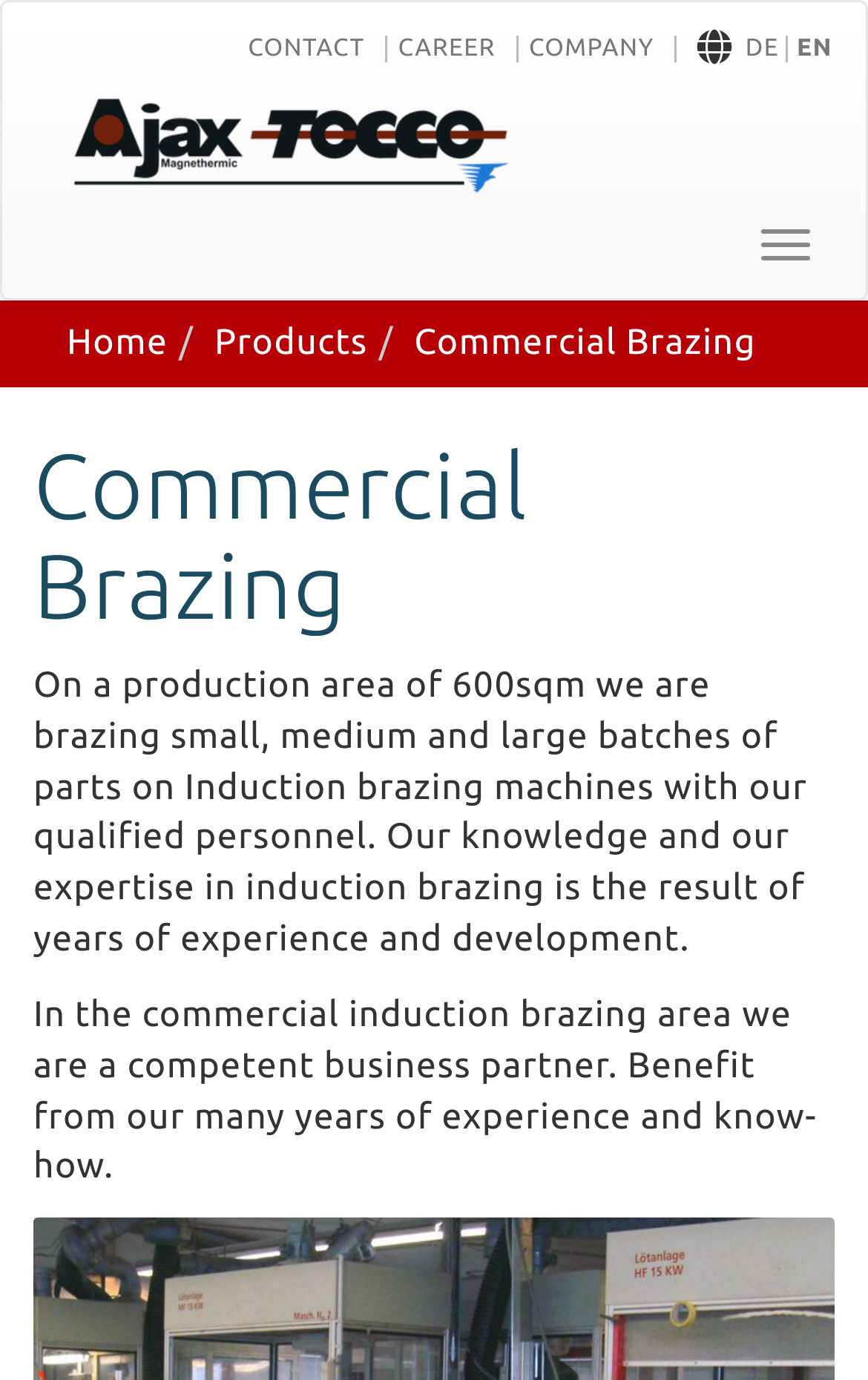Find and specify the bounding box coordinates that correspond to the clickable region for the instruction: "Contact us".

[0.273, 0.026, 0.446, 0.045]